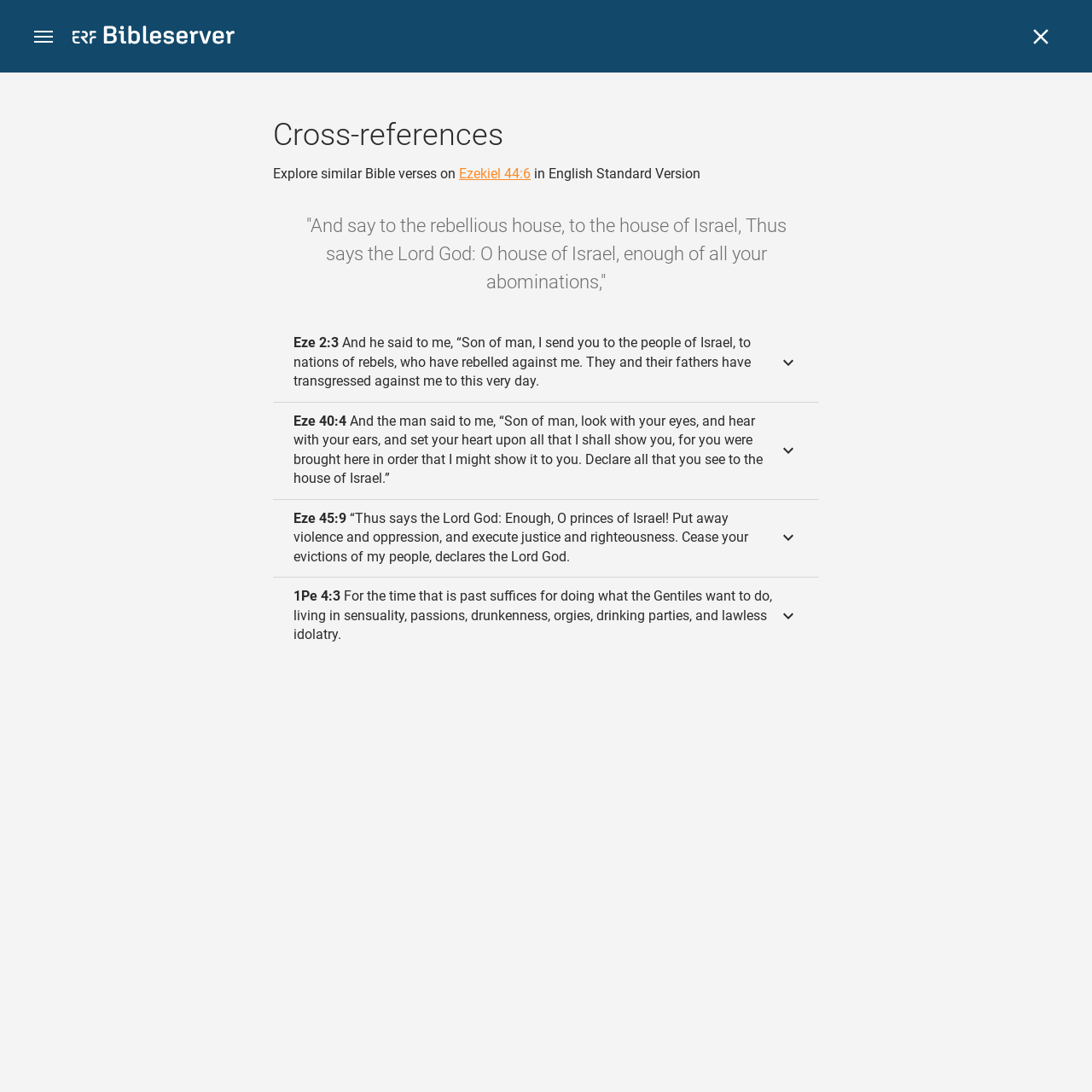Using the information in the image, give a detailed answer to the following question: What is the purpose of the 'Open menu' button?

The 'Open menu' button is located at the top left corner of the webpage, and its purpose is to open a menu that likely contains options for navigating the website or accessing additional features.